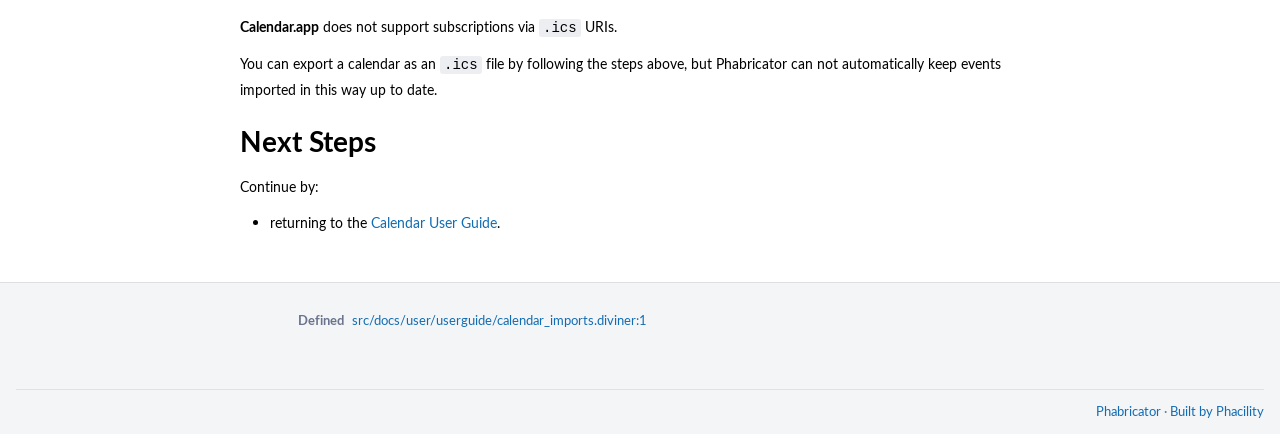What is the next step after exporting a calendar?
Based on the image, respond with a single word or phrase.

Continue by: